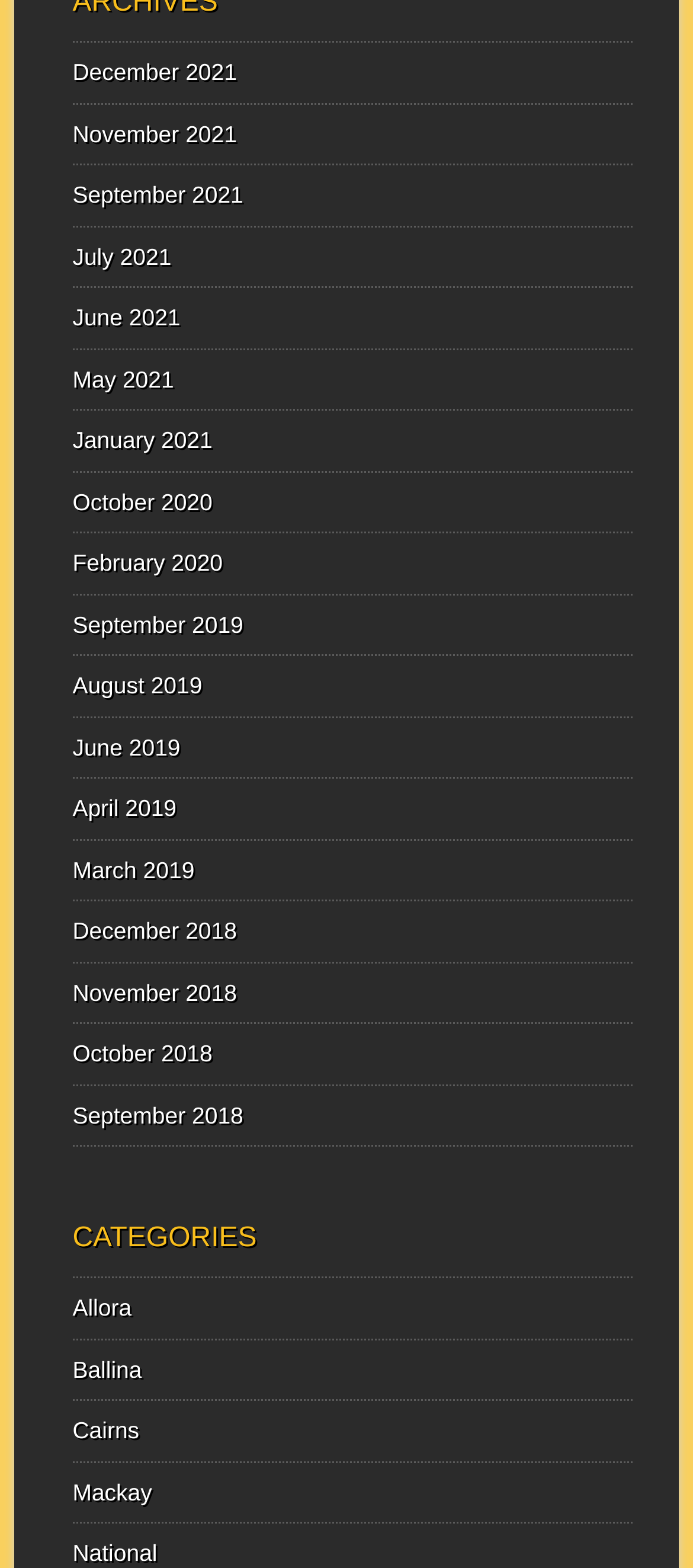Given the description: "Mackay", determine the bounding box coordinates of the UI element. The coordinates should be formatted as four float numbers between 0 and 1, [left, top, right, bottom].

[0.105, 0.943, 0.219, 0.96]